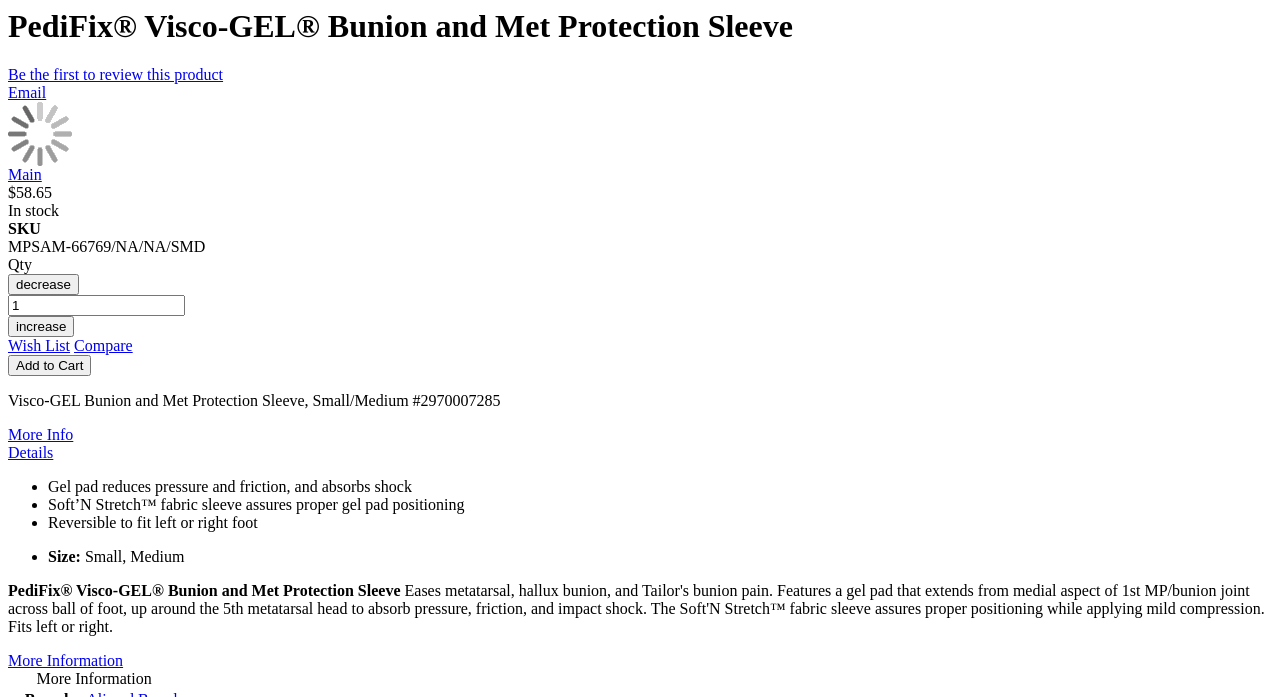Locate the bounding box coordinates of the area to click to fulfill this instruction: "Click the 'Be the first to review this product' link". The bounding box should be presented as four float numbers between 0 and 1, in the order [left, top, right, bottom].

[0.006, 0.095, 0.174, 0.12]